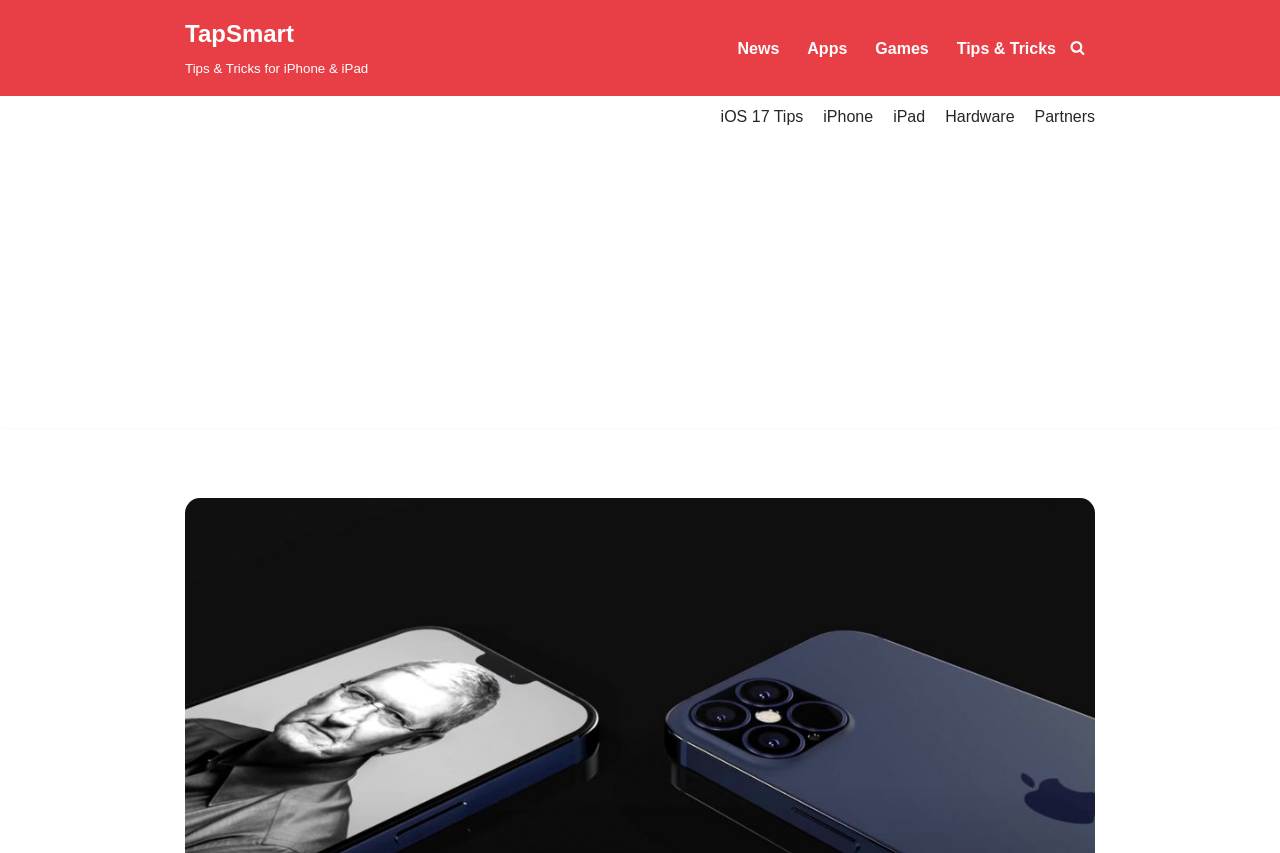Can you find the bounding box coordinates for the element that needs to be clicked to execute this instruction: "go to TapSmart homepage"? The coordinates should be given as four float numbers between 0 and 1, i.e., [left, top, right, bottom].

[0.145, 0.016, 0.288, 0.096]